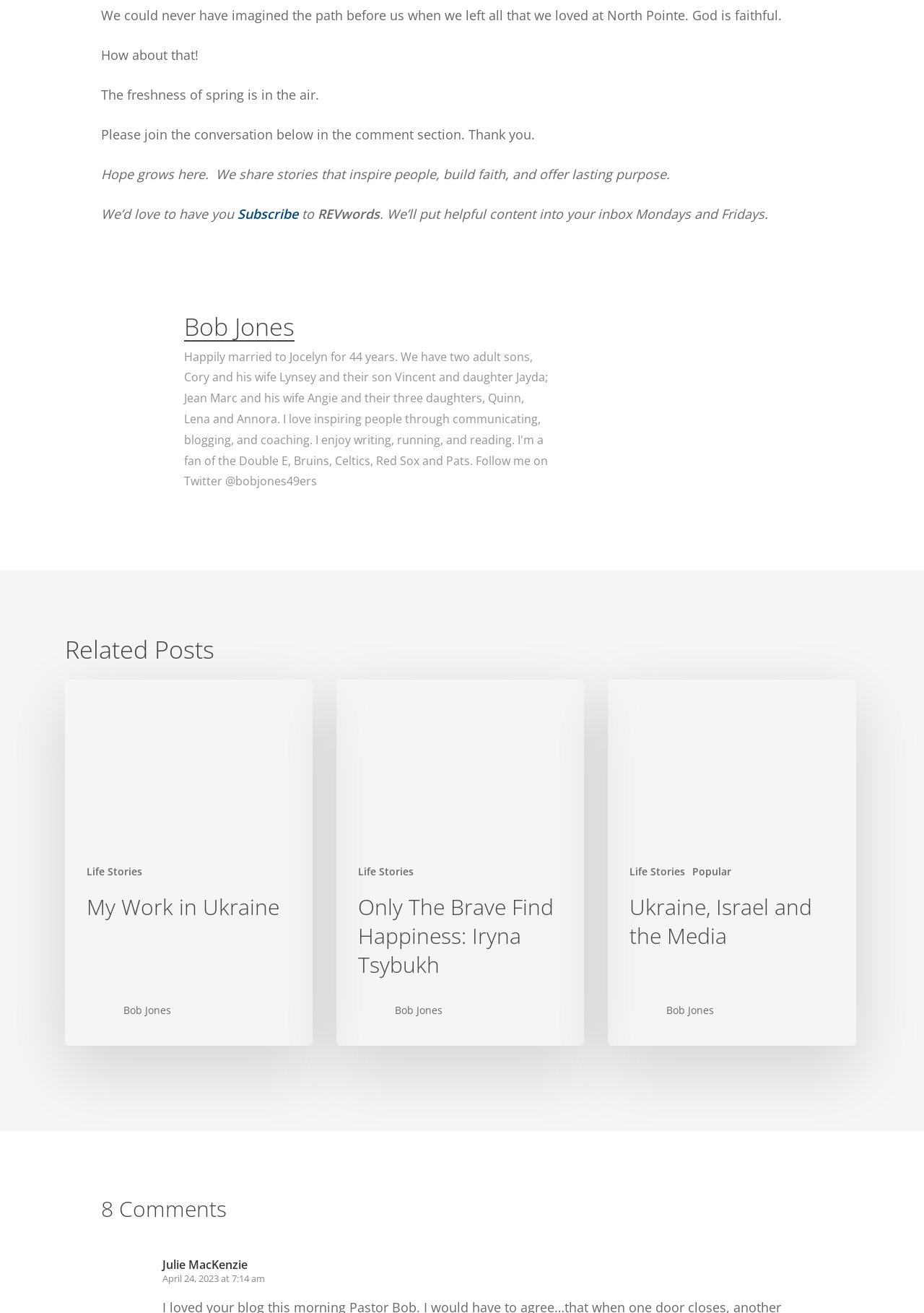What is the main theme of this webpage?
Look at the screenshot and give a one-word or phrase answer.

Faith and inspiration